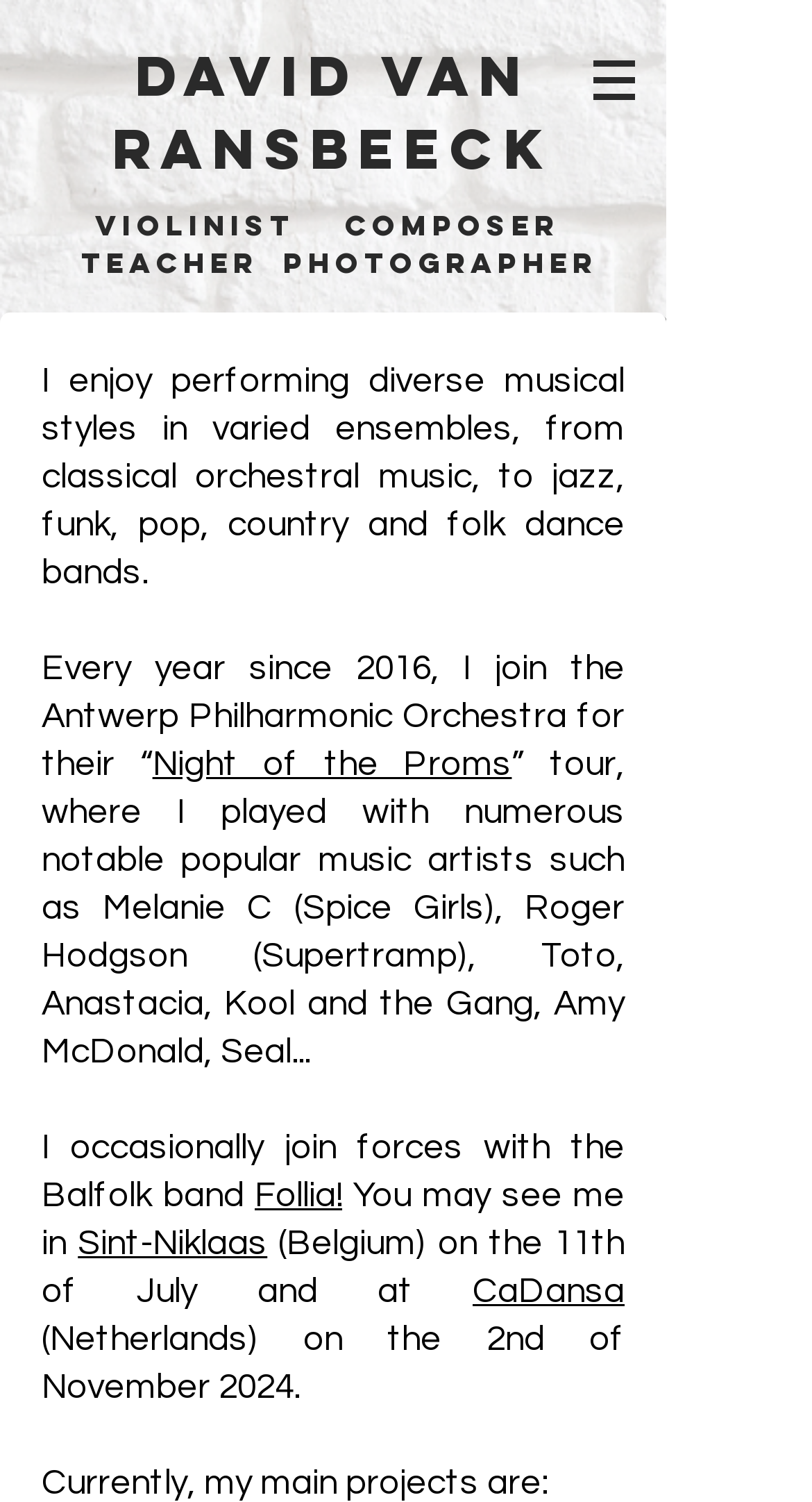Locate the bounding box of the UI element based on this description: "David Van Ransbeeck". Provide four float numbers between 0 and 1 as [left, top, right, bottom].

[0.138, 0.026, 0.682, 0.121]